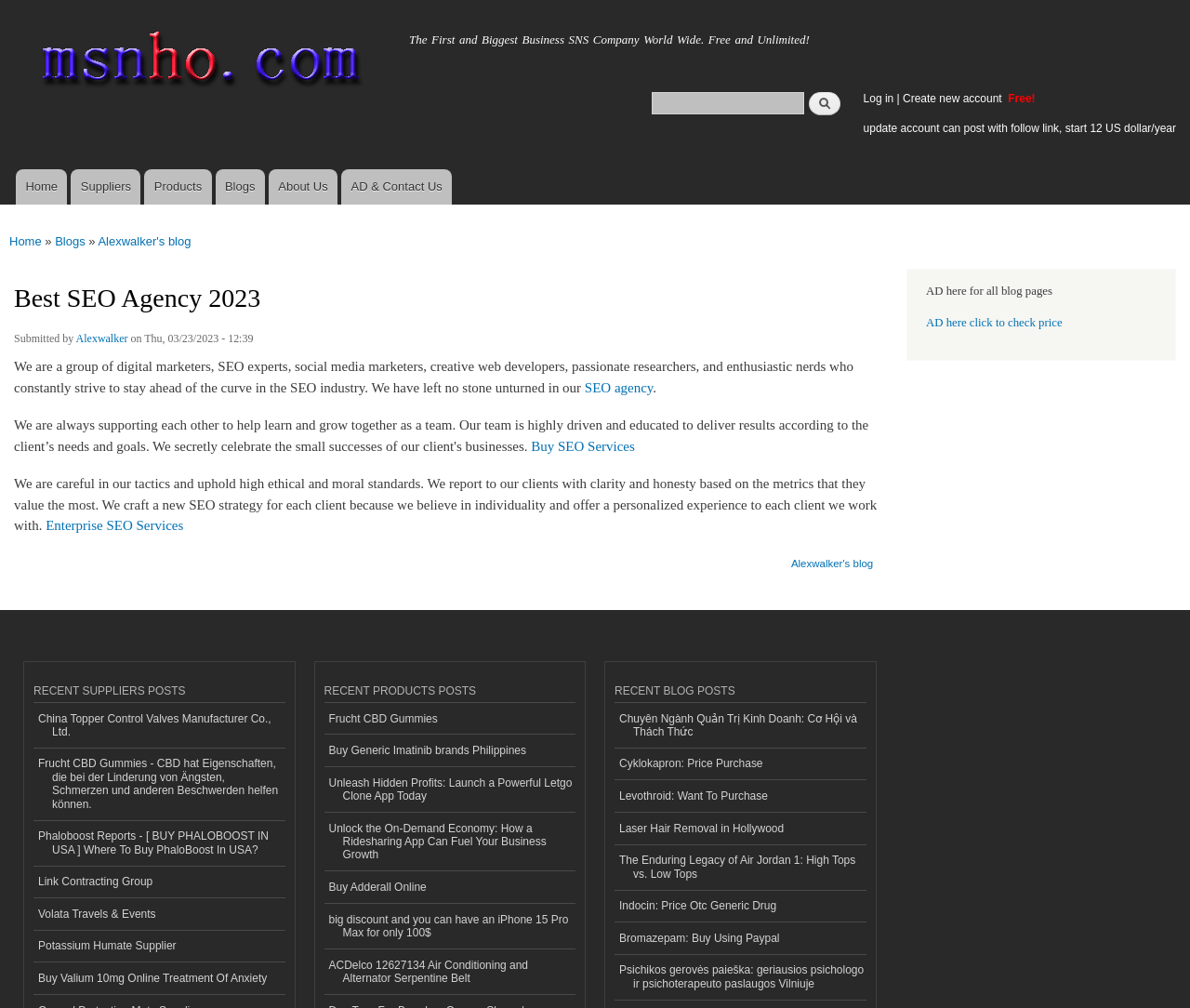Identify the bounding box coordinates of the clickable region to carry out the given instruction: "Create a new account".

[0.759, 0.091, 0.844, 0.104]